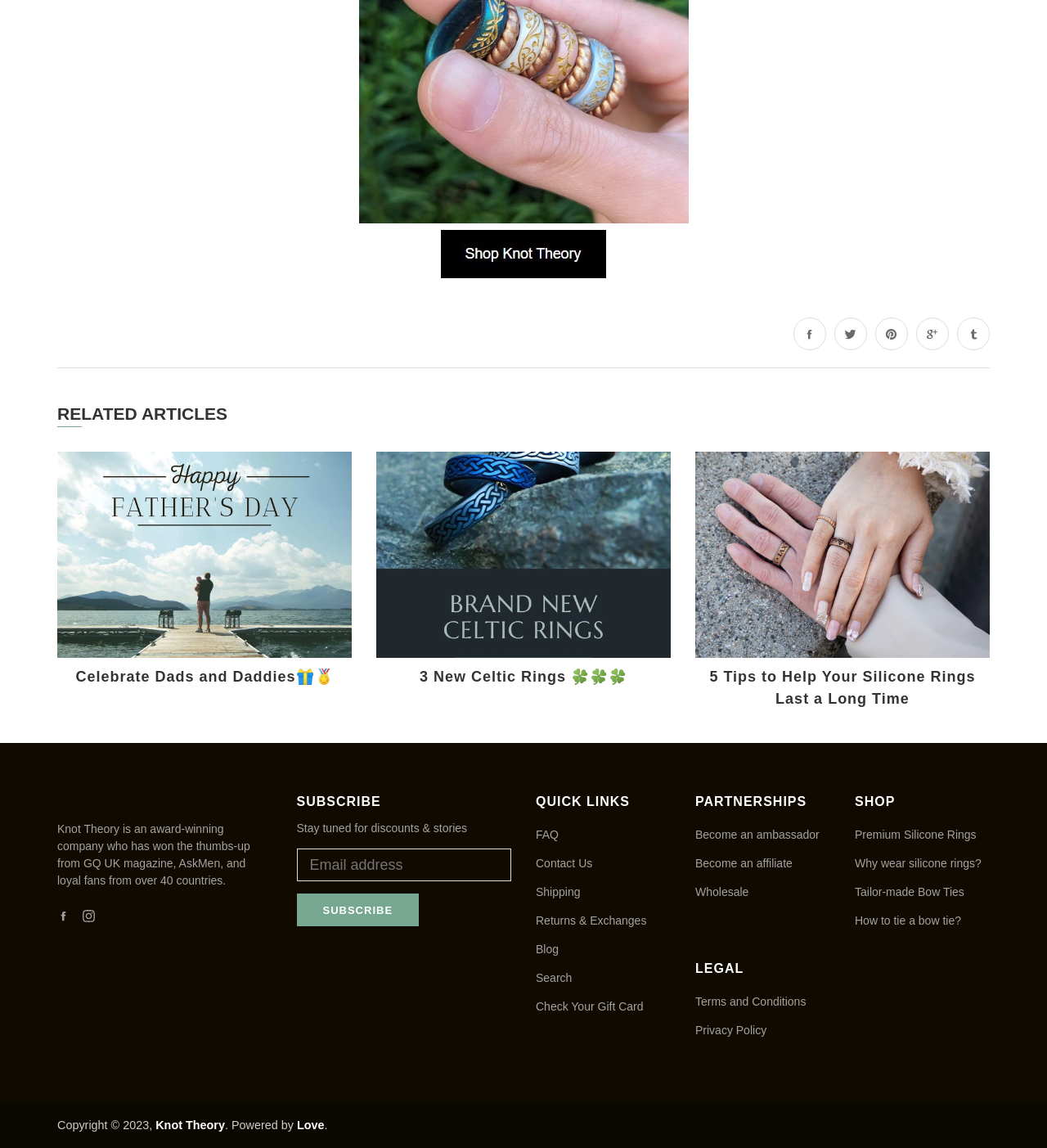Identify the bounding box of the UI component described as: "Scroll down to content".

None